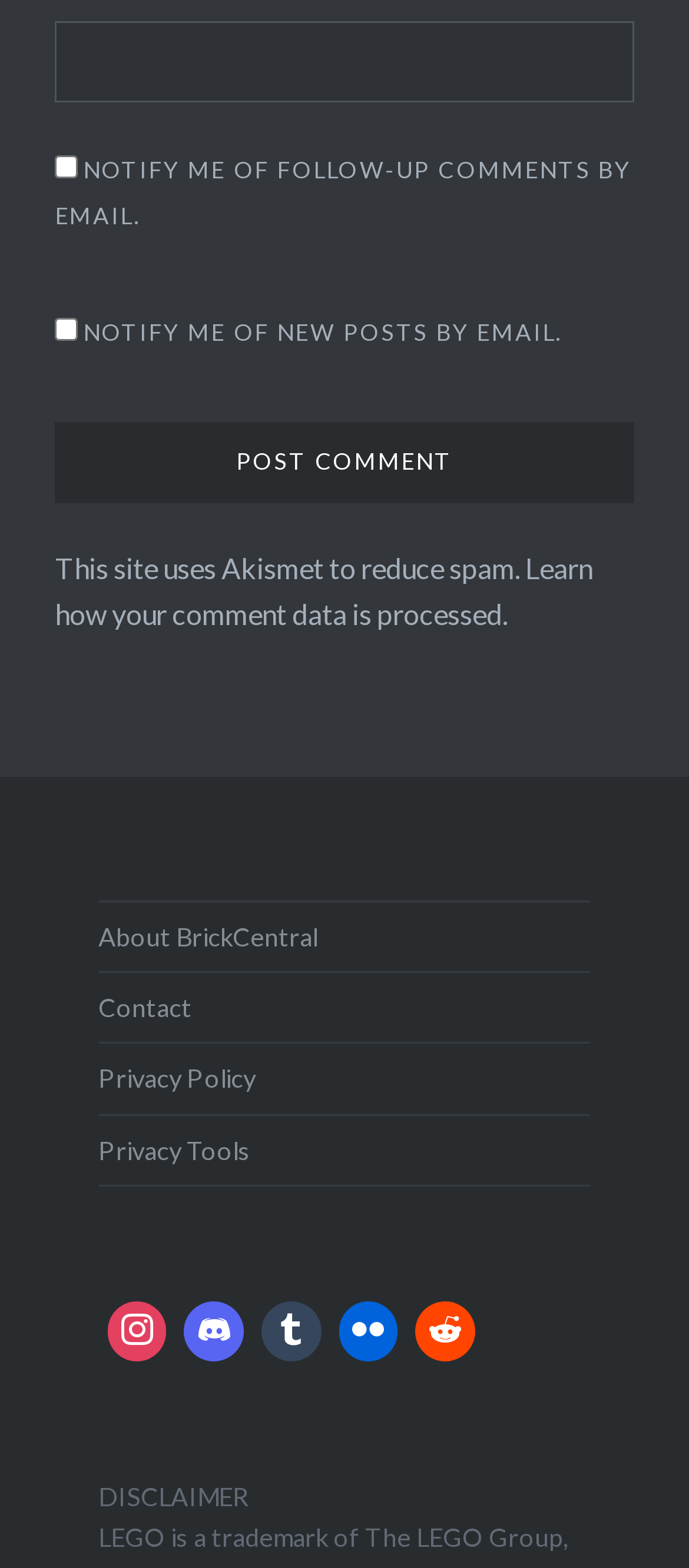Locate the bounding box coordinates of the element that needs to be clicked to carry out the instruction: "Go to privacy policy". The coordinates should be given as four float numbers ranging from 0 to 1, i.e., [left, top, right, bottom].

[0.143, 0.666, 0.857, 0.71]